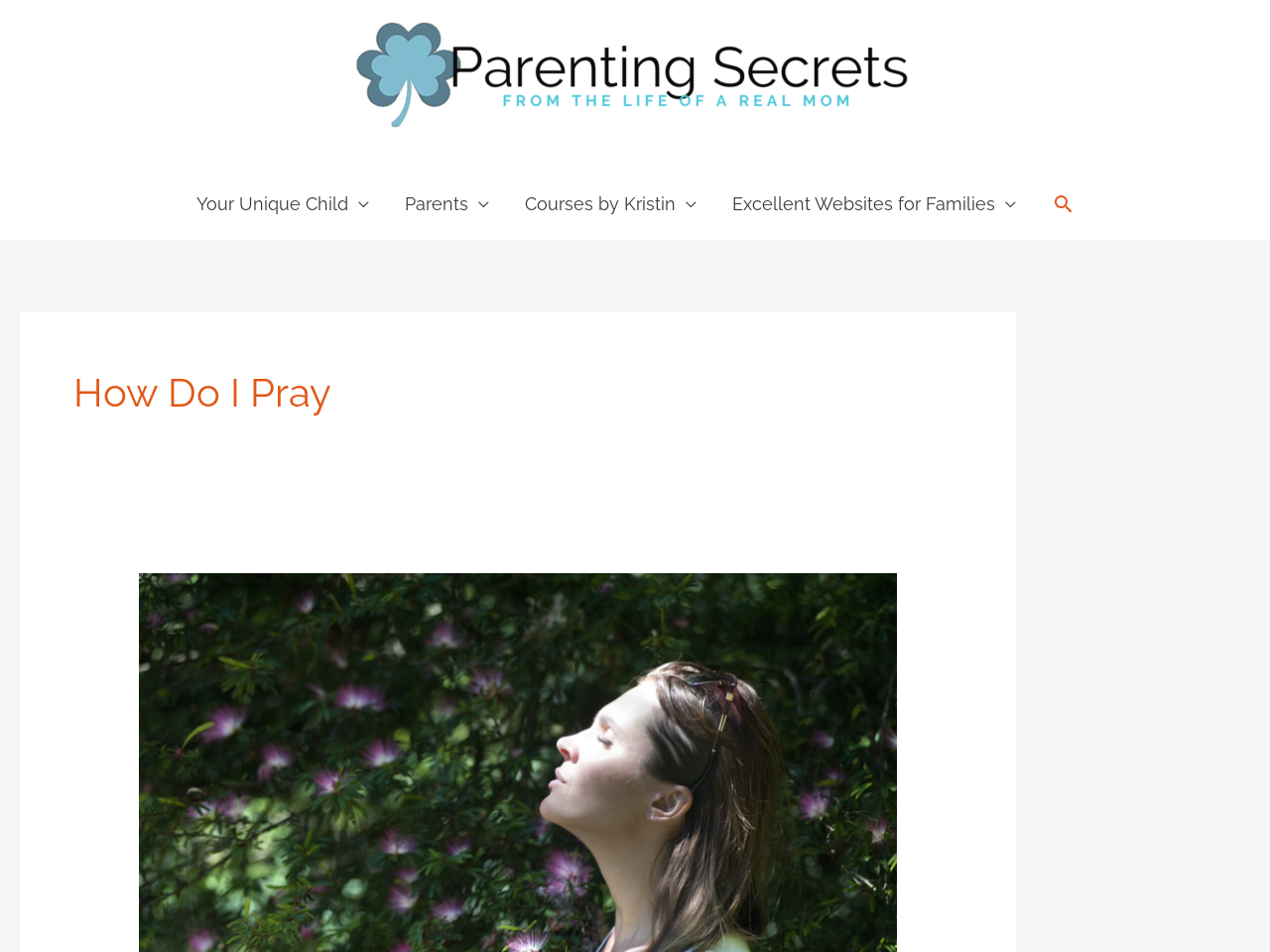What is the purpose of the search icon link?
Please use the visual content to give a single word or phrase answer.

Search